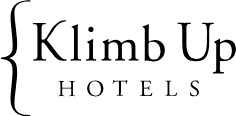Provide a comprehensive description of the image.

The image showcases the elegant logo of "Klimb Up Hotels," a high-end sales representation company specializing in boutique hotels. The logo features a stylized curly brace followed by the name "Klimb Up" in a sophisticated typeface, with "HOTELS" displayed in a more understated way underneath. This branding reflects the company's commitment to luxury and personalized service in the hospitality sector, emphasizing their role in representing a curated collection of upscale properties. The design exudes professionalism and charm, aligning with Klimb Up Hotels' mission to elevate exposure and provide strategic marketing solutions for boutique accommodations.